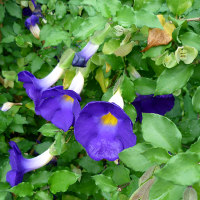What is the shape of the flowers?
Using the image as a reference, deliver a detailed and thorough answer to the question.

The caption describes the flowers as trumpet-shaped, which indicates their unique shape and helps to identify the plant.